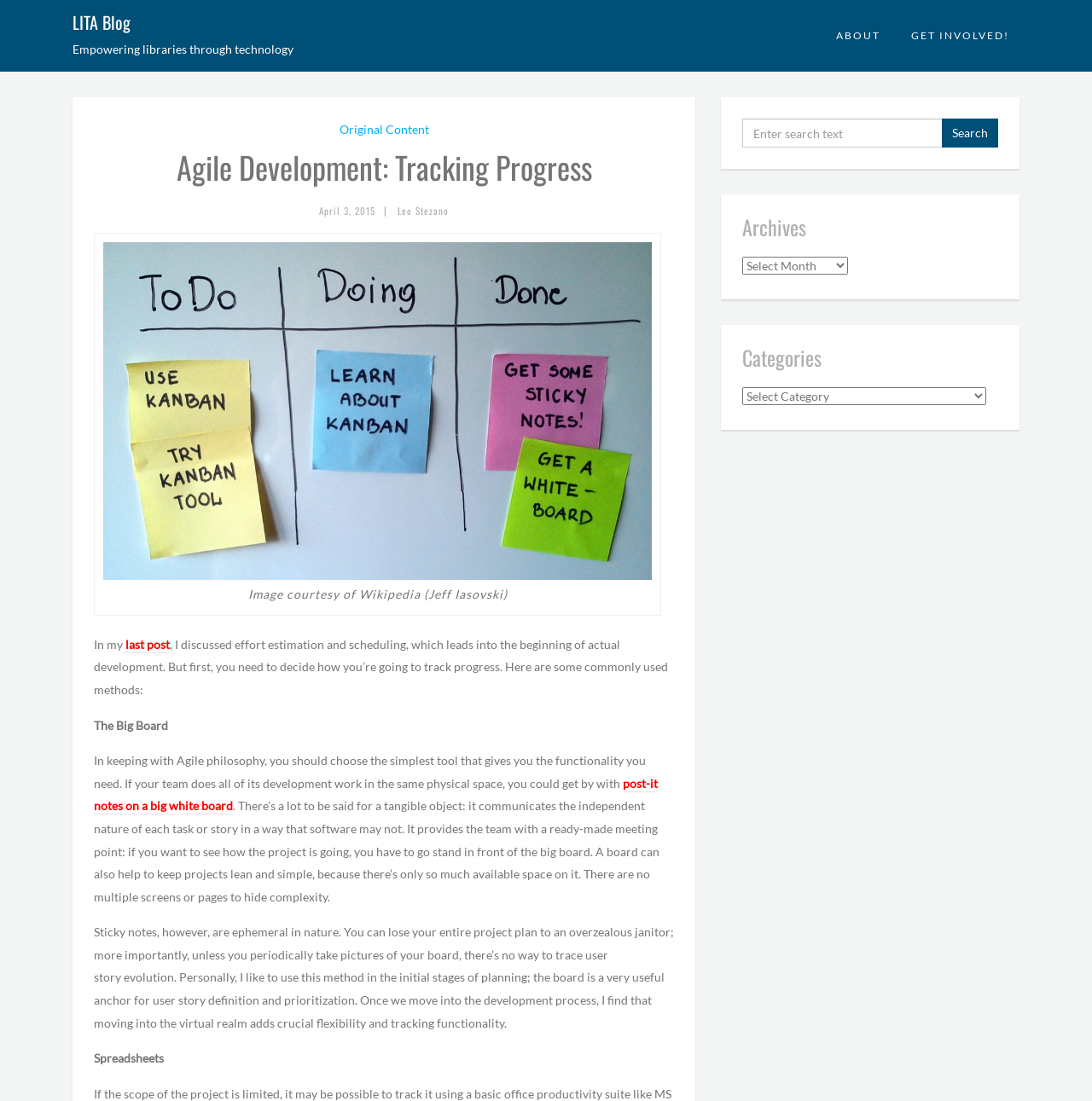Identify the bounding box coordinates for the element you need to click to achieve the following task: "Click the 'LITA Blog' link". Provide the bounding box coordinates as four float numbers between 0 and 1, in the form [left, top, right, bottom].

[0.066, 0.005, 0.12, 0.035]